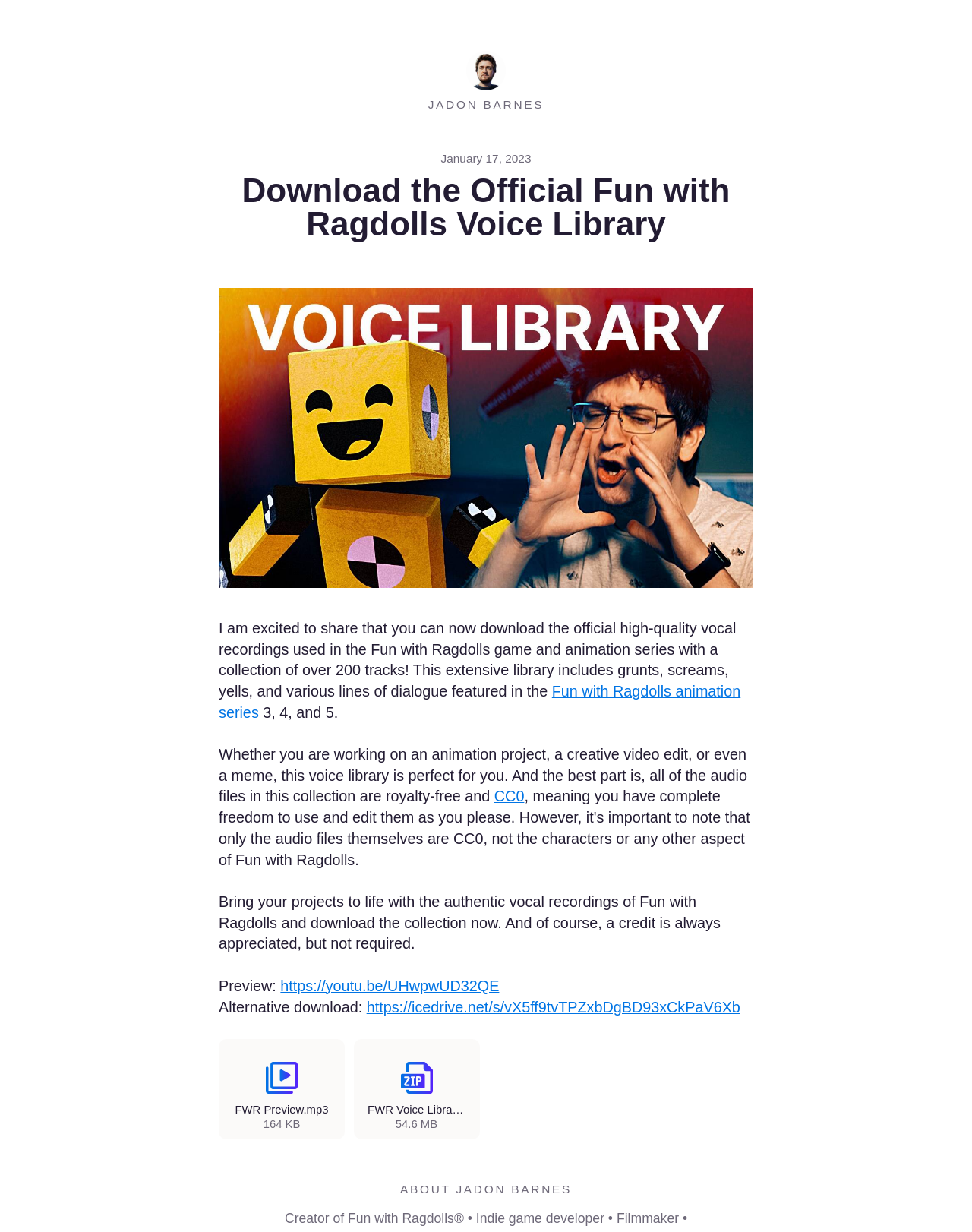Please identify the coordinates of the bounding box for the clickable region that will accomplish this instruction: "Learn more about the Fun with Ragdolls animation series".

[0.225, 0.554, 0.762, 0.585]